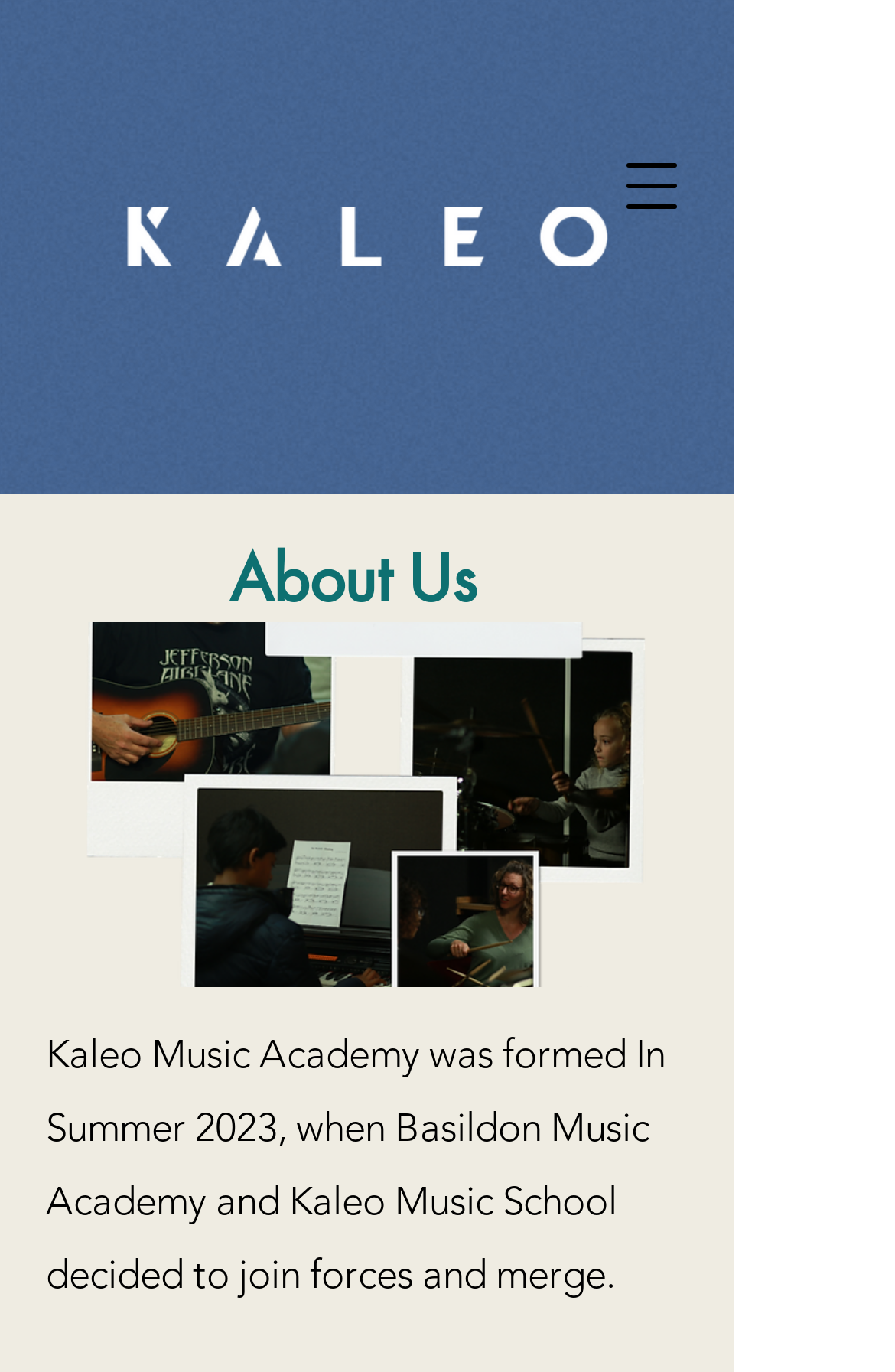What is the name of the music academy?
Look at the webpage screenshot and answer the question with a detailed explanation.

I found the answer by looking at the logo image at the top of the page, which is labeled as 'Kaleo logo_Kaleo_logo_white_edited.png'. This suggests that the music academy's name is Kaleo Music Academy.